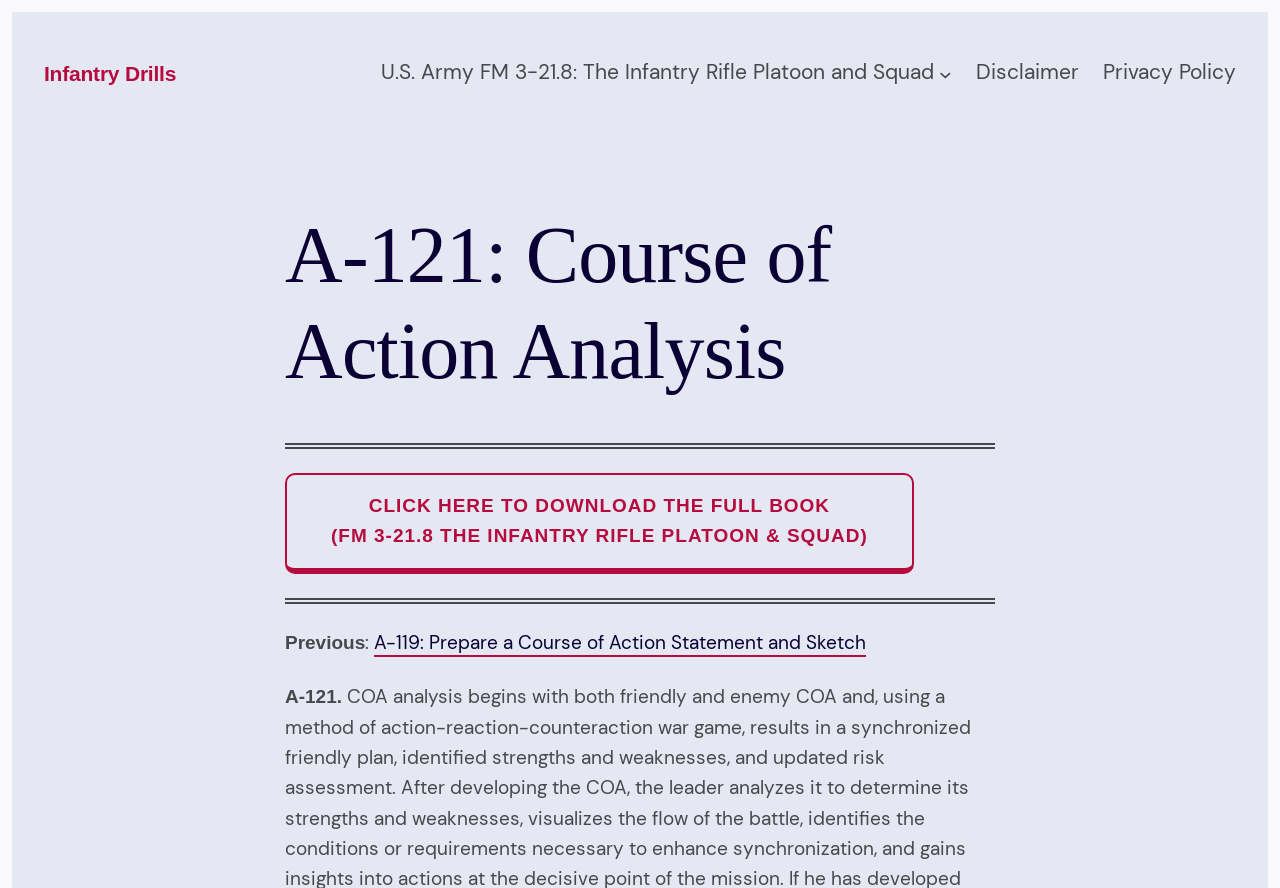Respond to the following question with a brief word or phrase:
How many links are there in the webpage?

6